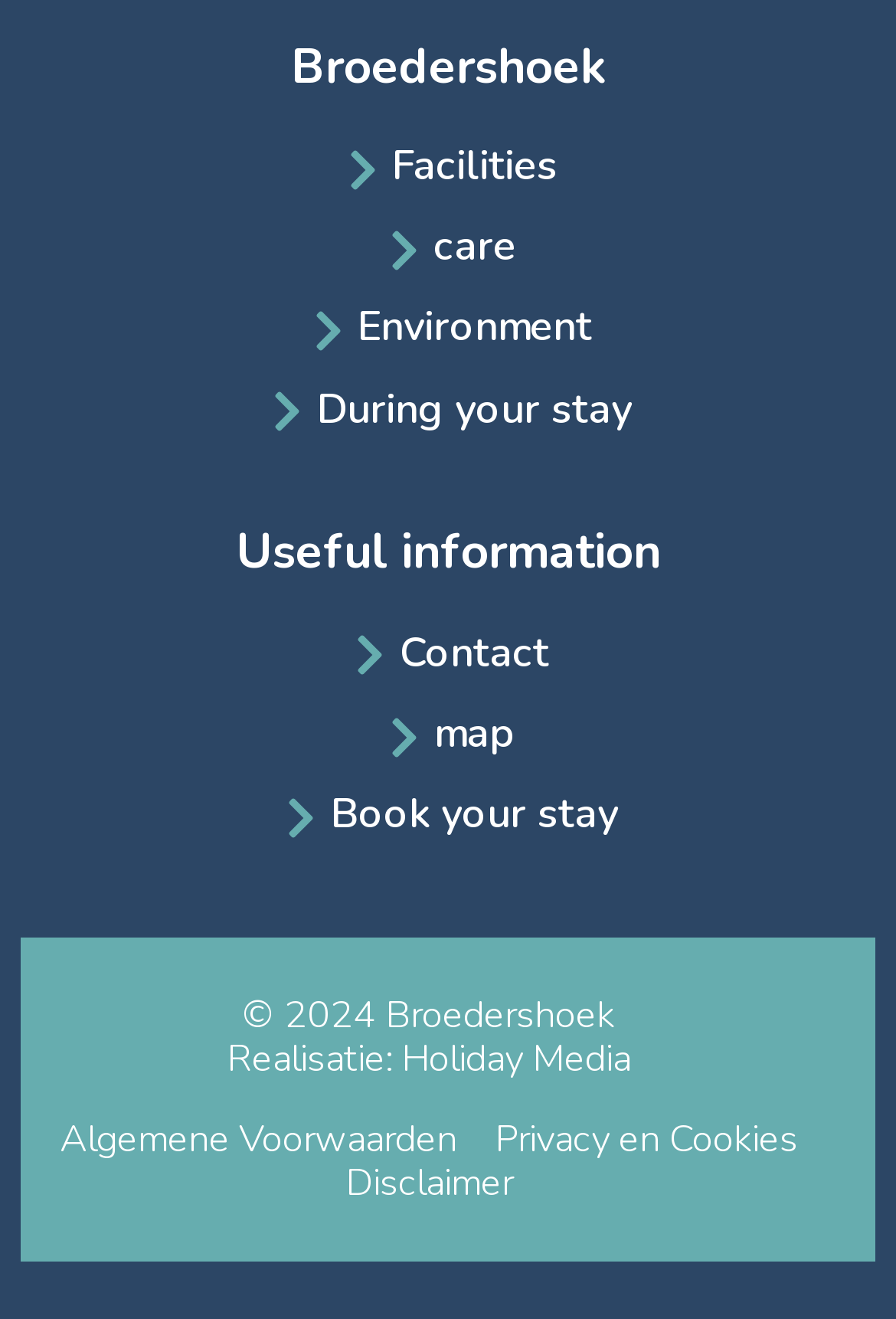Identify the bounding box coordinates of the HTML element based on this description: "Algemene Voorwaarden".

[0.067, 0.836, 0.553, 0.89]